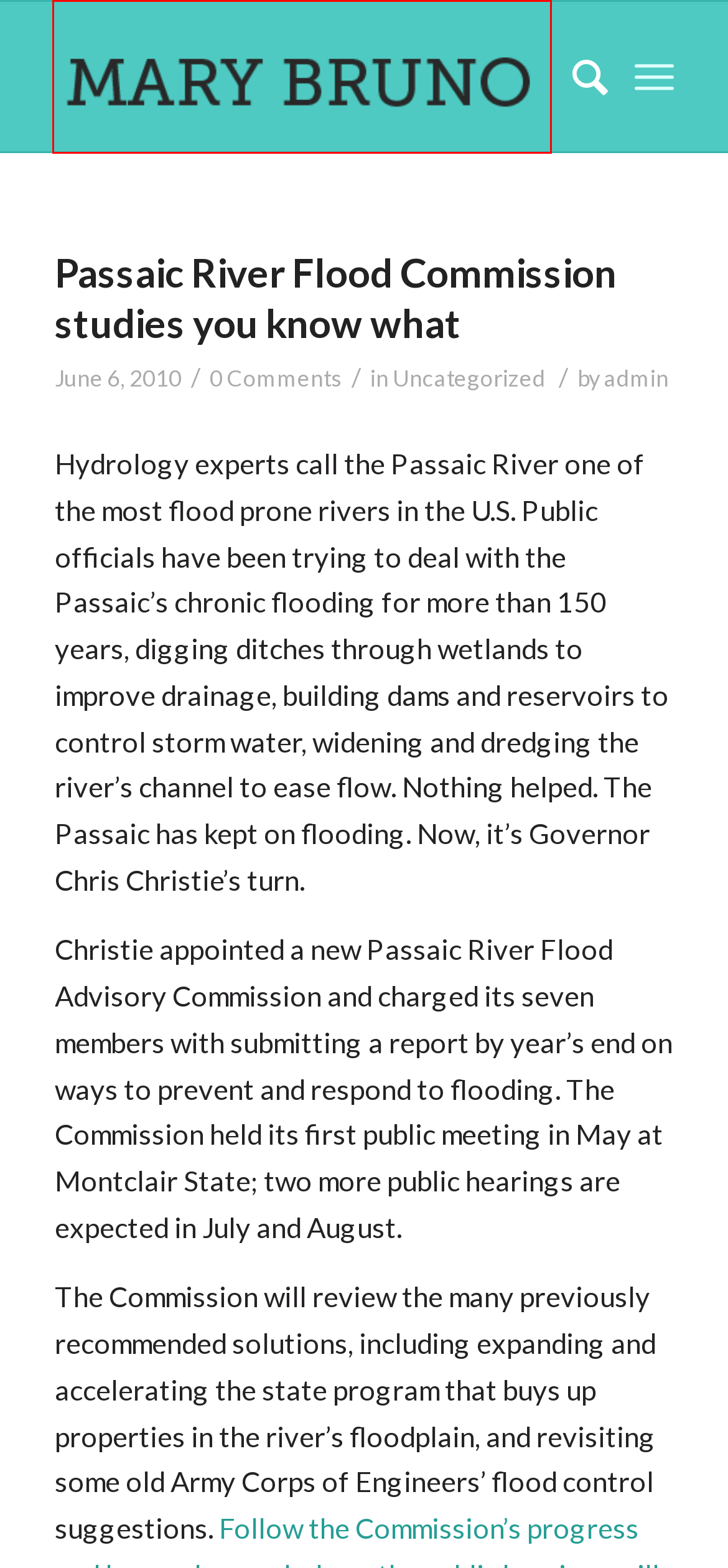You have a screenshot showing a webpage with a red bounding box highlighting an element. Choose the webpage description that best fits the new webpage after clicking the highlighted element. The descriptions are:
A. Uncategorized – Page 3 – Mary Bruno
B. Home - Kriesi.at - Premium WordPress Themes
C. admin – Mary Bruno
D. Head of the Passaic photos – Mary Bruno
E. Exploring the Passaic River  – Mary Bruno
F. Excerpt – Mary Bruno
G. Passaic River Flood Commission studies you know what  – Mary Bruno
H. Mary Bruno – Environmental author

H